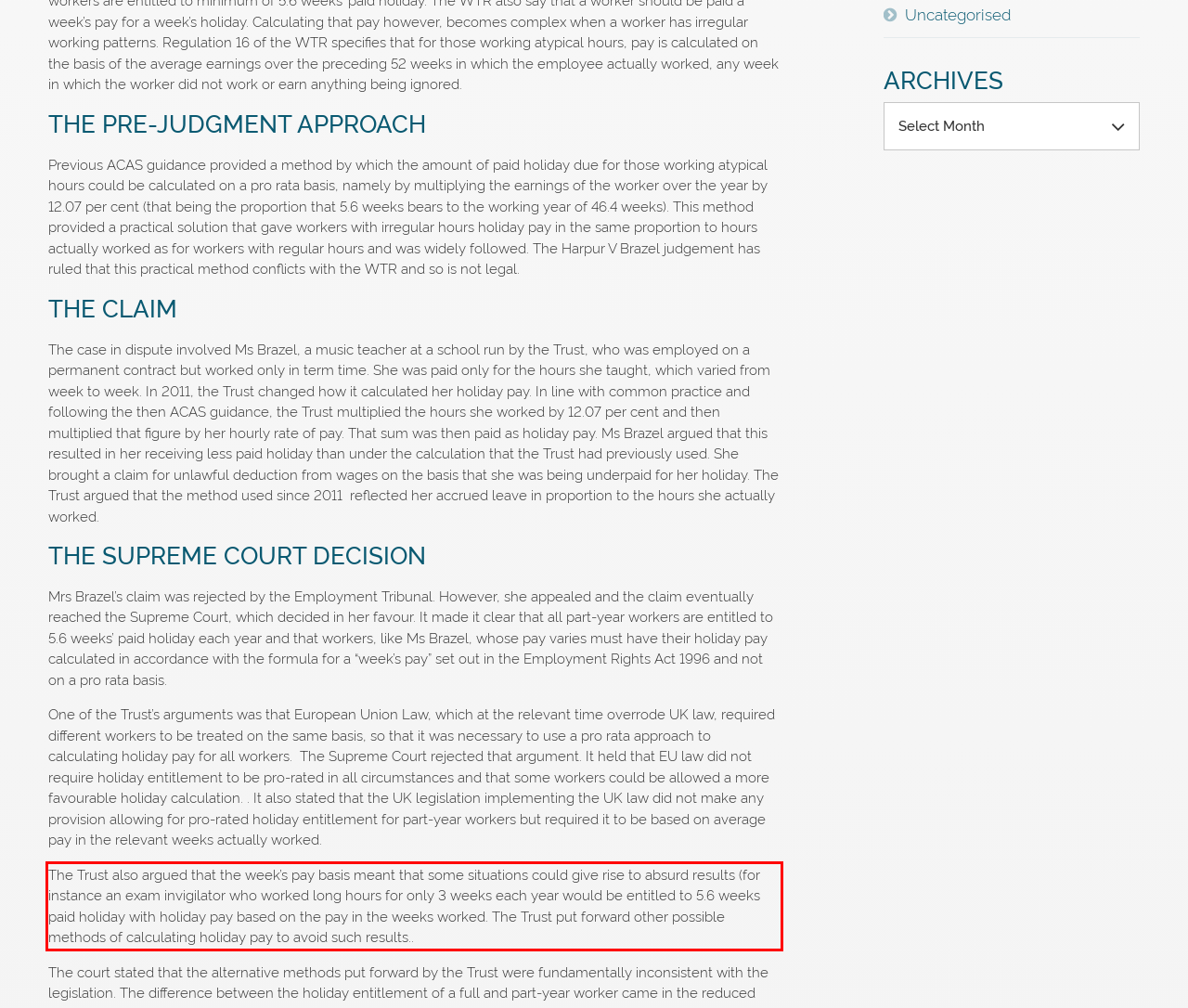Given a screenshot of a webpage with a red bounding box, extract the text content from the UI element inside the red bounding box.

The Trust also argued that the week’s pay basis meant that some situations could give rise to absurd results (for instance an exam invigilator who worked long hours for only 3 weeks each year would be entitled to 5.6 weeks paid holiday with holiday pay based on the pay in the weeks worked. The Trust put forward other possible methods of calculating holiday pay to avoid such results..